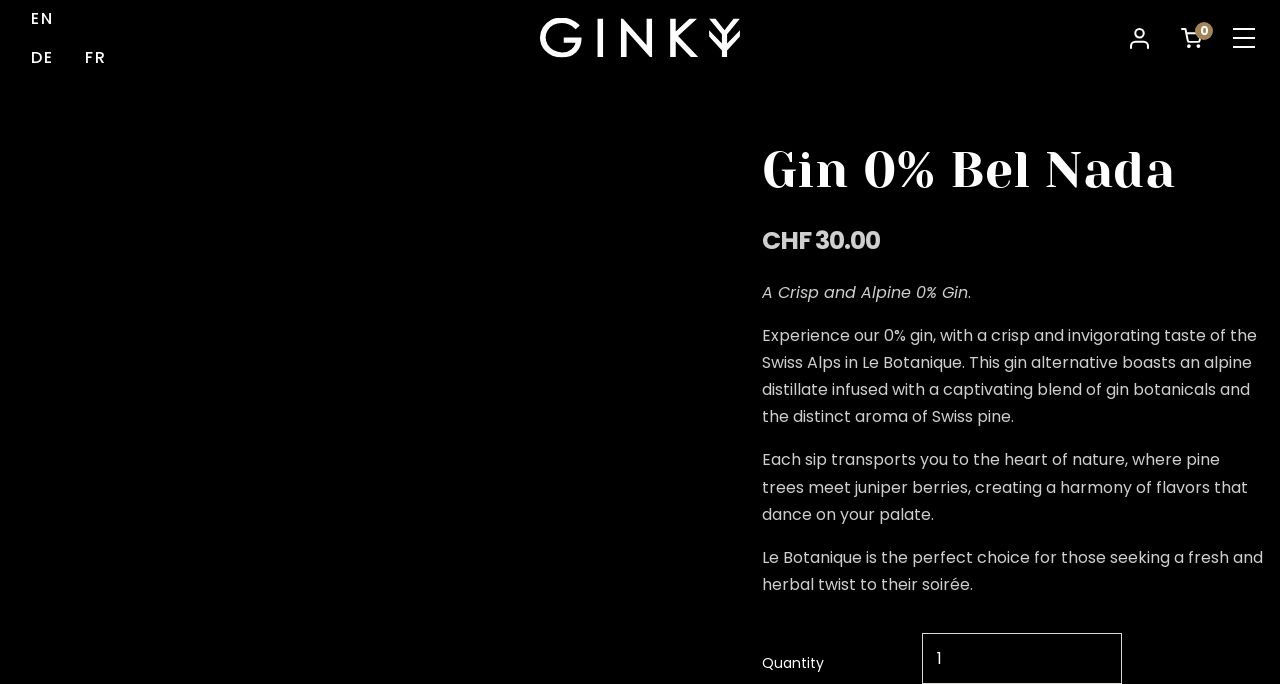What is the purpose of the 'Quantity' field?
Using the visual information from the image, give a one-word or short-phrase answer.

To select the quantity of gin